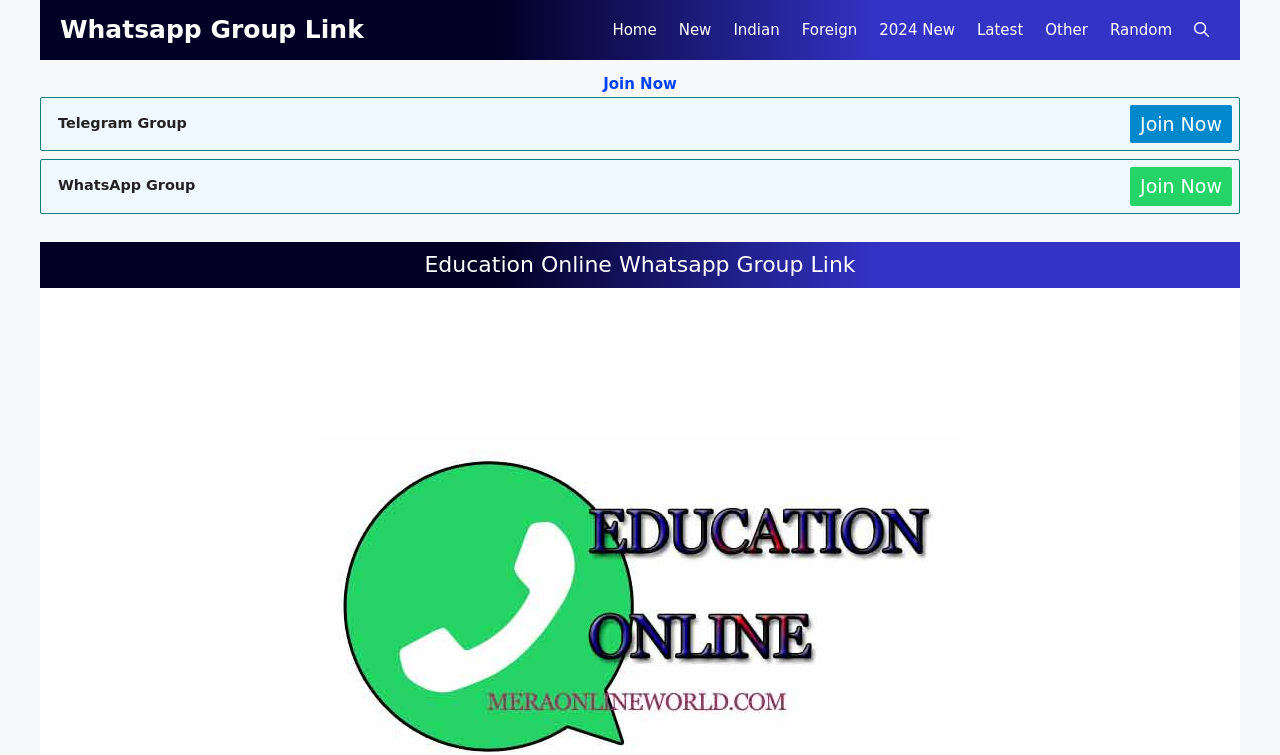Provide a brief response to the question below using one word or phrase:
What is the primary navigation menu item?

Whatsapp Group Link